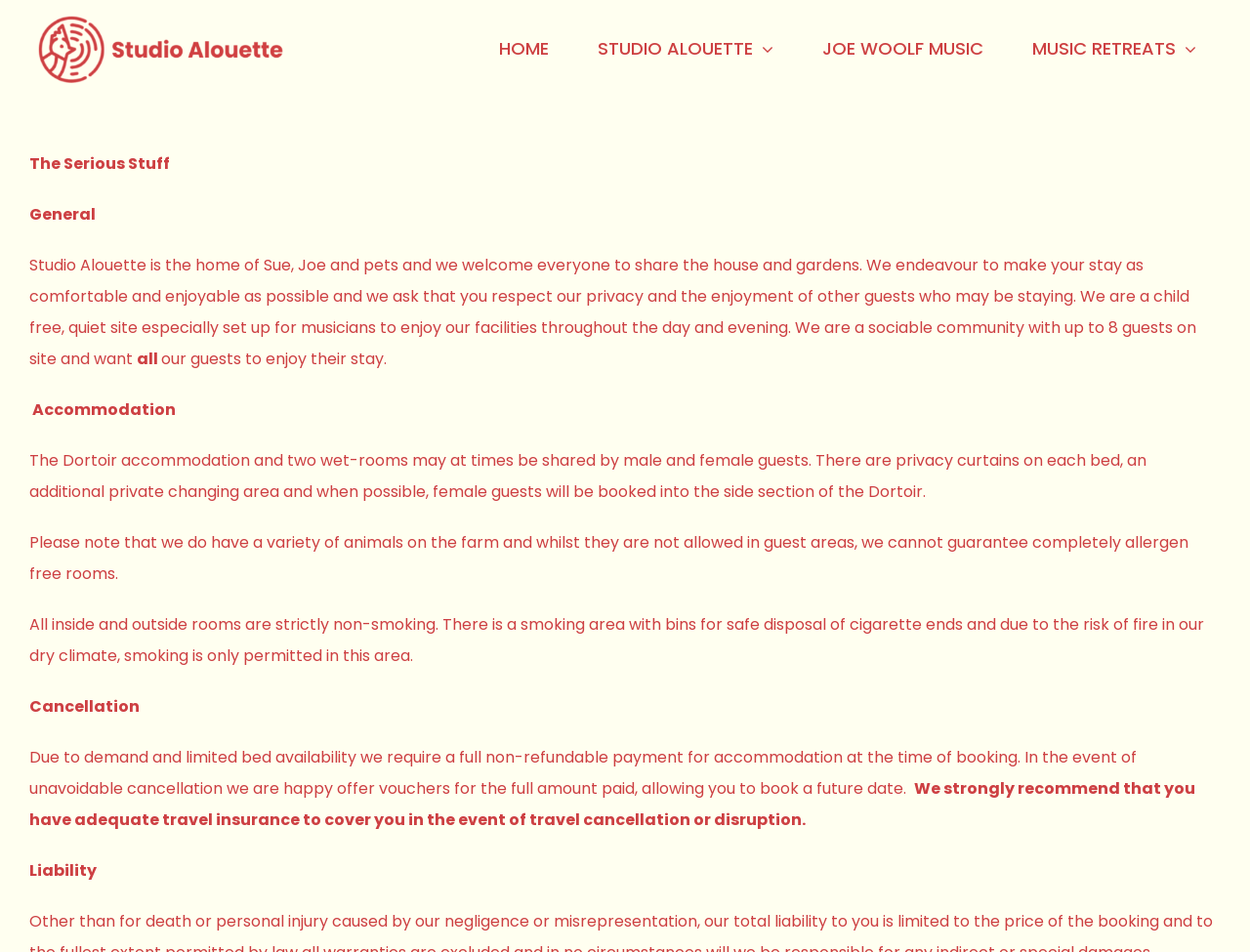Given the webpage screenshot, identify the bounding box of the UI element that matches this description: "Joe Woolf Music".

[0.638, 0.0, 0.806, 0.103]